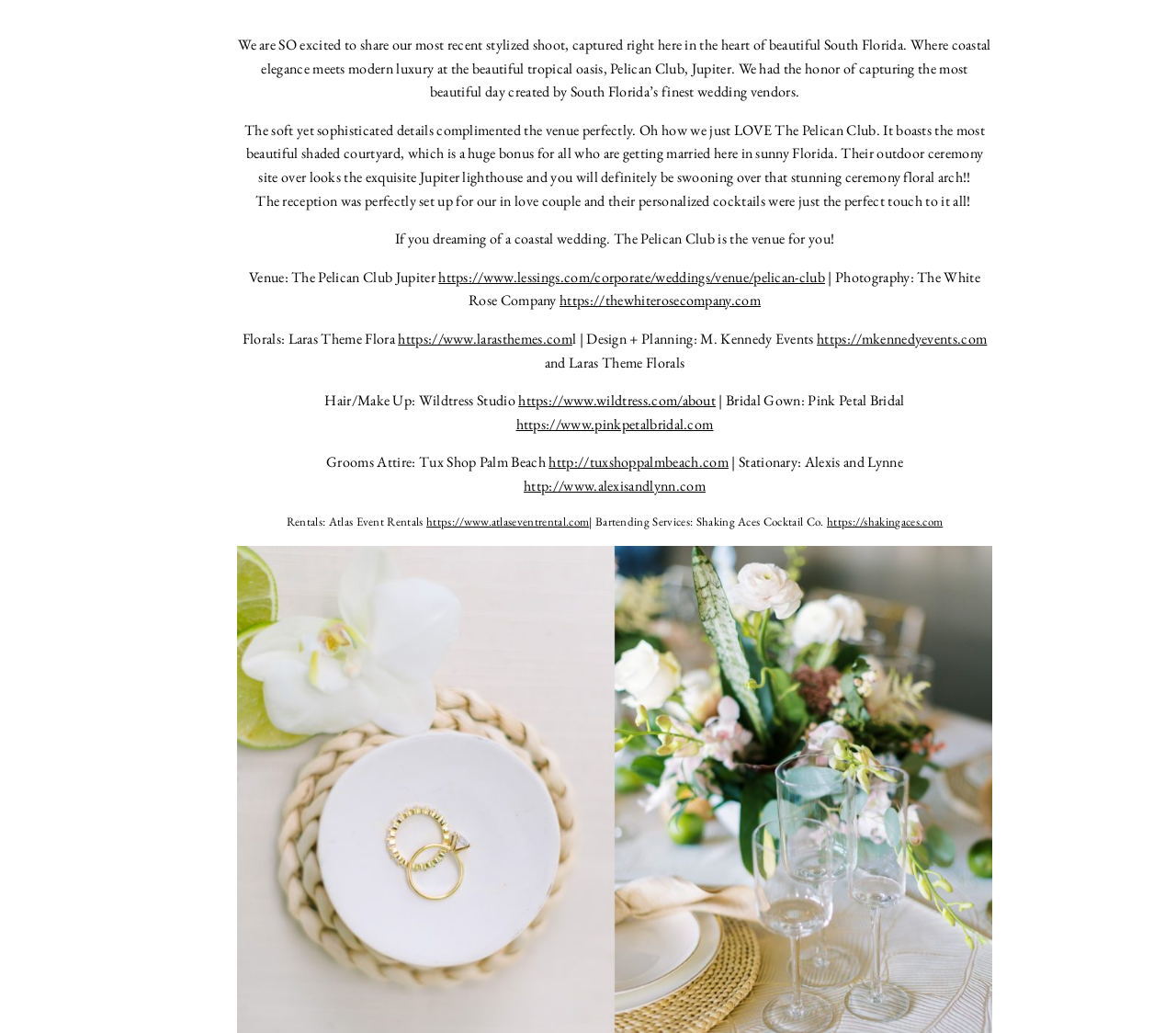Determine the bounding box coordinates for the UI element with the following description: "https://www.wildtress.com/about". The coordinates should be four float numbers between 0 and 1, represented as [left, top, right, bottom].

[0.441, 0.378, 0.609, 0.397]